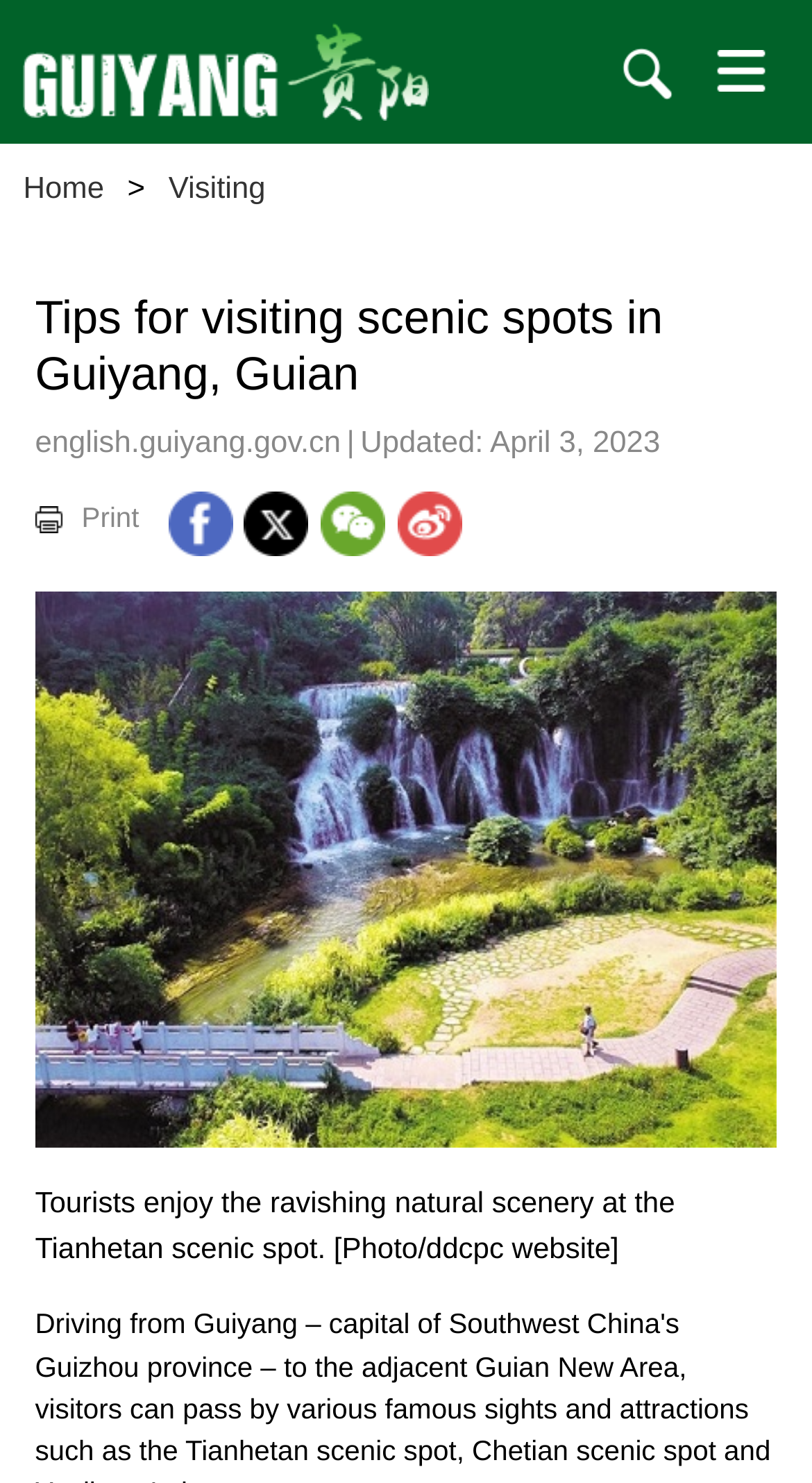Given the element description, predict the bounding box coordinates in the format (top-left x, top-left y, bottom-right x, bottom-right y), using floating point numbers between 0 and 1: Home

[0.029, 0.116, 0.128, 0.138]